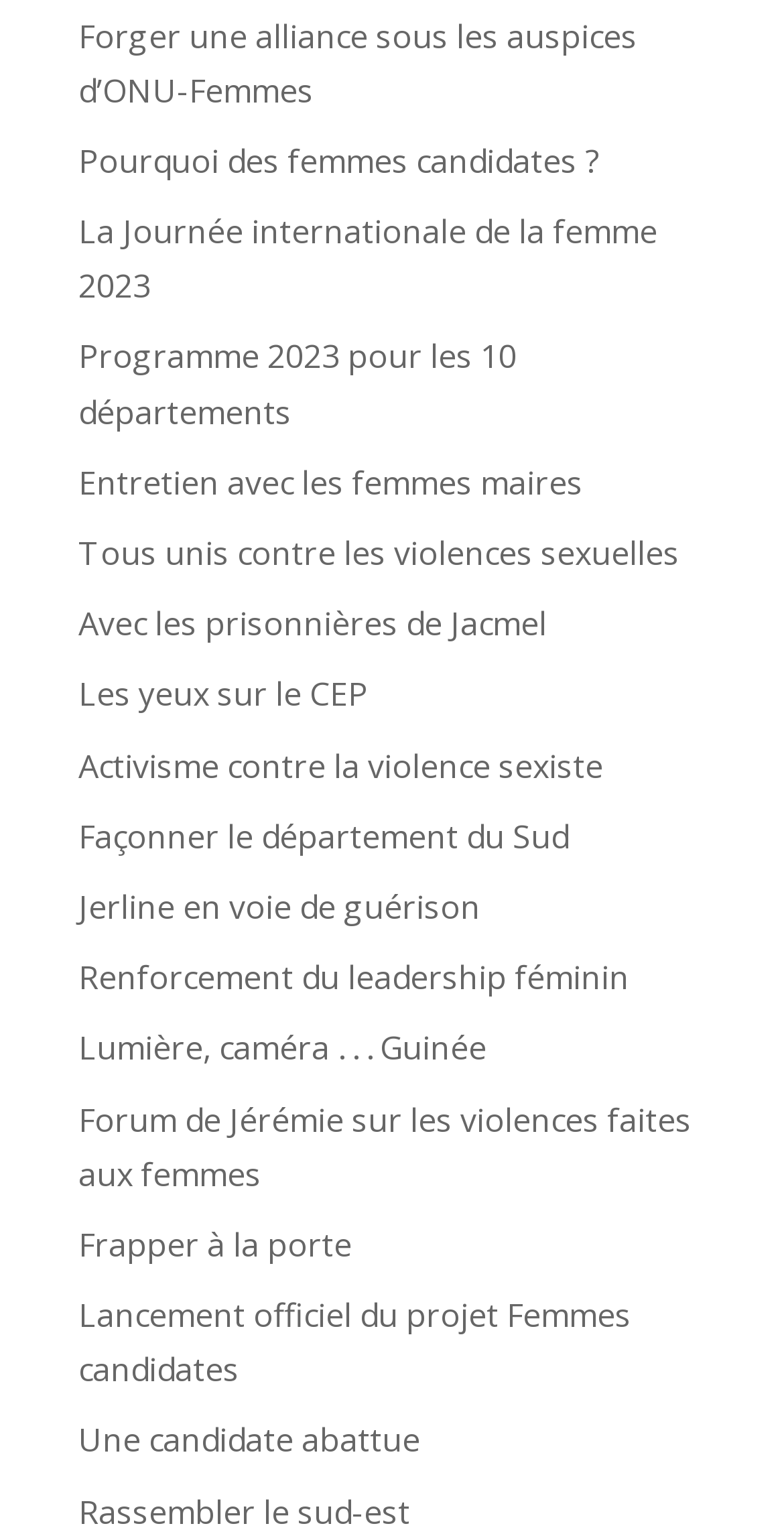Given the webpage screenshot, identify the bounding box of the UI element that matches this description: "Postern of Fate".

None